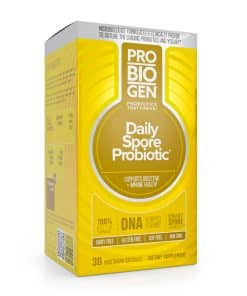How many capsules are in the packaging?
Examine the webpage screenshot and provide an in-depth answer to the question.

According to the packaging, it contains 30 vegetarian capsules, making it a convenient option for daily use.